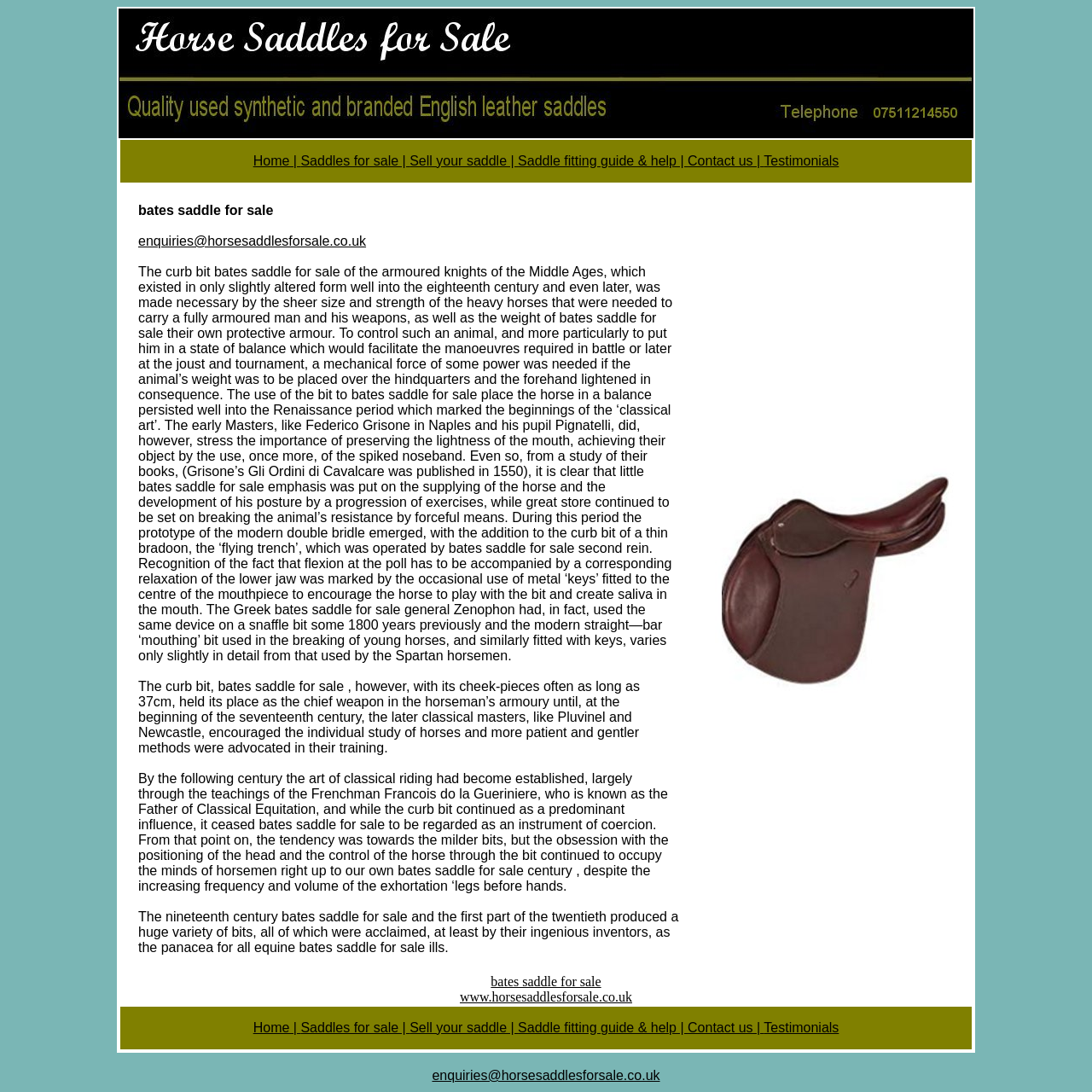Convey a detailed summary of the webpage, mentioning all key elements.

This webpage is about Bates saddles for sale, offering quality used English leather and synthetic horse and pony saddles at affordable prices. The page also provides information on selling used saddles and offers a saddle fitting guide and help.

At the top of the page, there is a navigation menu with links to different sections, including Home, Saddles for sale, Sell your saddle, Saddle fitting guide & help, Contact us, and Testimonials. Below the navigation menu, there is a large block of text that discusses the history of the curb bit, its evolution, and its use in horse riding.

On the left side of the page, there is an image of a Bates saddle, and below it, there is a table with links to different sections of the website, including Home, Saddles for sale, Sell your saddle, Saddle fitting guide & help, Contact us, and Testimonials. On the right side of the page, there is a block of text that continues the discussion on the curb bit and its use in horse riding.

At the bottom of the page, there is a link to the website's contact email, enquiries@horsesaddlesforsale.co.uk, and a link to the website's URL, www.horsesaddlesforsale.co.uk. There is also a repetition of the navigation menu at the bottom of the page.